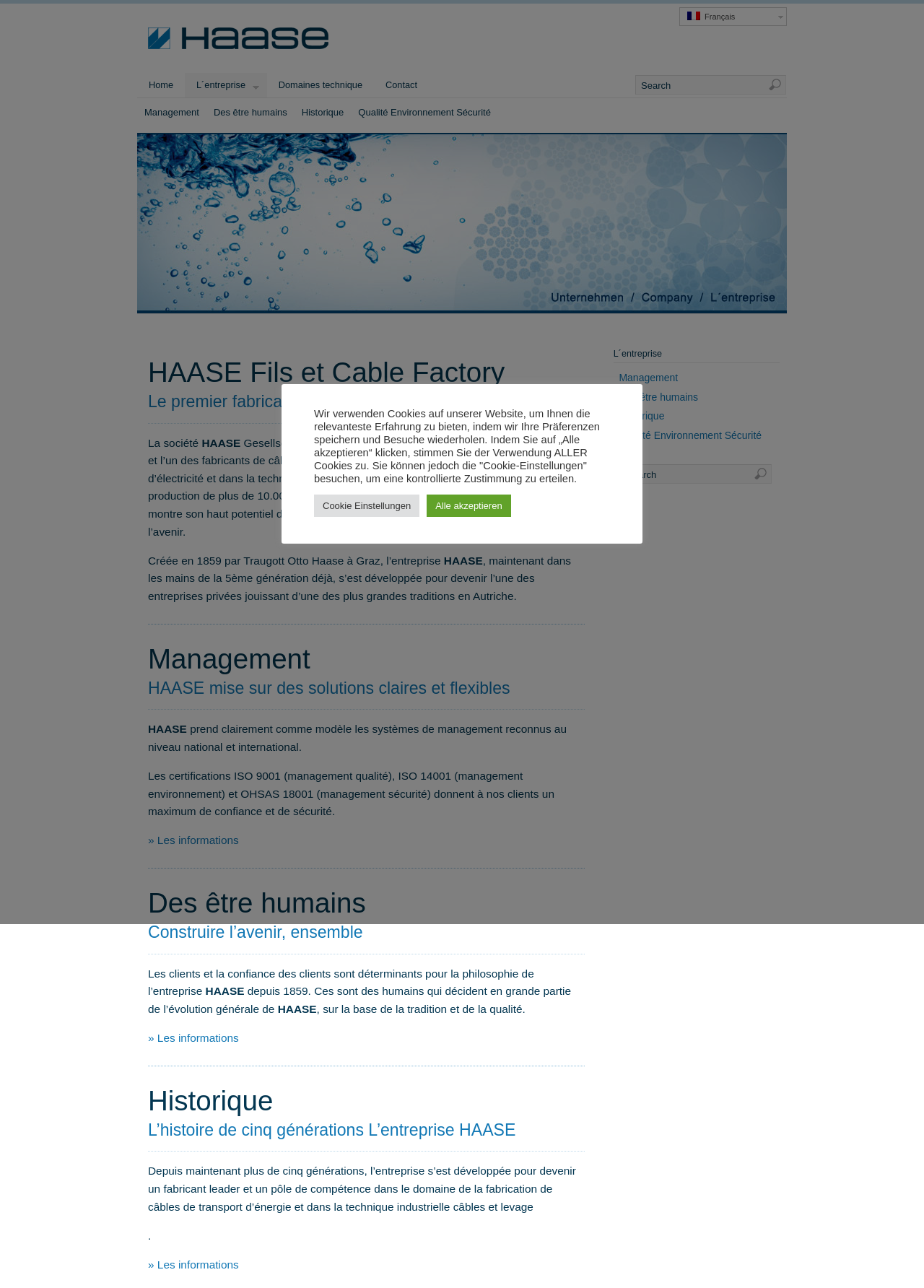Provide the bounding box coordinates of the HTML element this sentence describes: "input value="Search" name="s" value="Search"".

[0.672, 0.361, 0.835, 0.376]